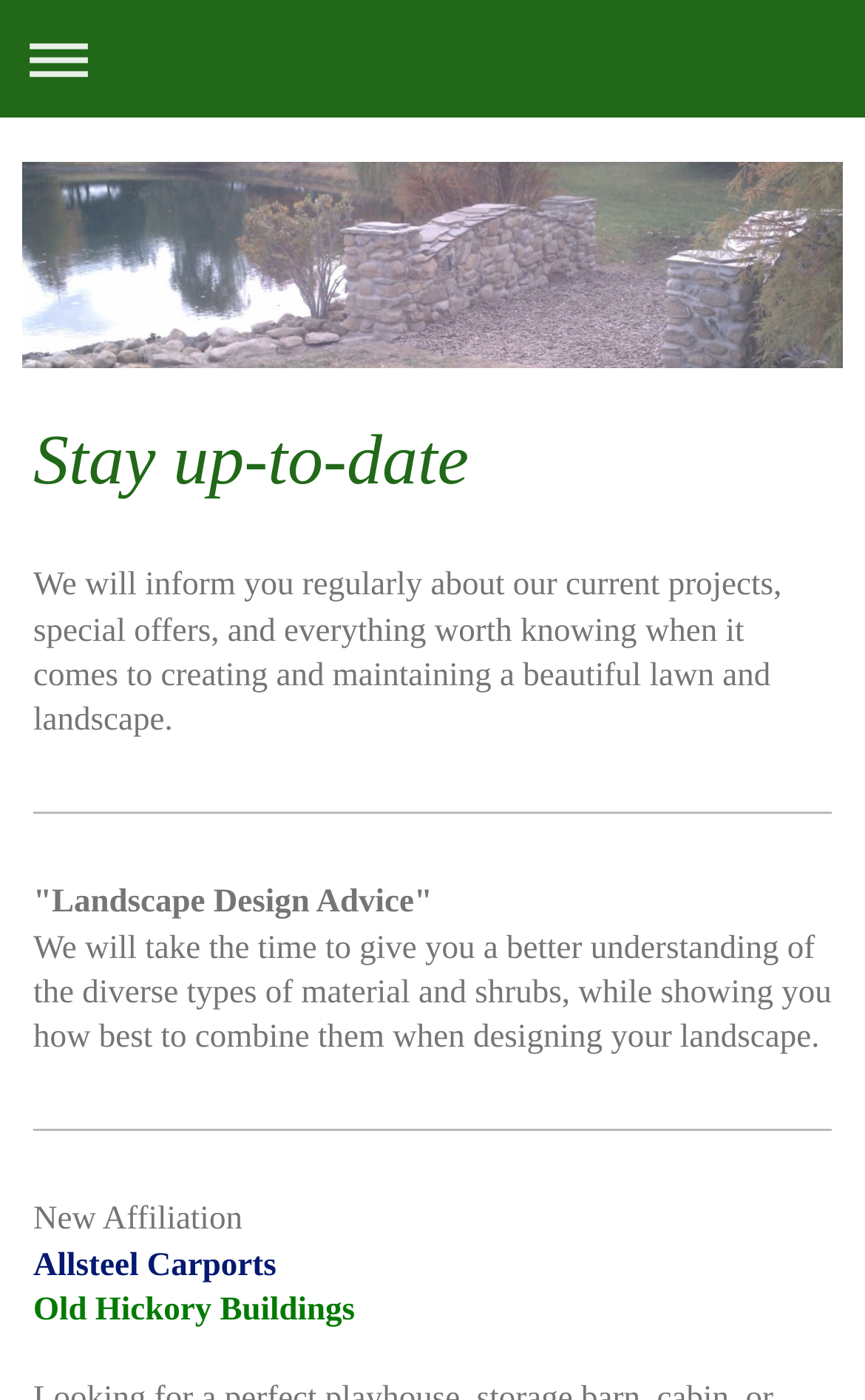Detail the various sections and features present on the webpage.

The webpage is about Green America Landscapes, featuring news and offers. At the top left corner, there is a navigation link to expand or collapse the navigation menu. Below this link, there is a heading "Stay up-to-date" that spans almost the entire width of the page. 

Under the heading, there is a paragraph of text that explains the purpose of the webpage, which is to inform visitors about current projects, special offers, and lawn and landscape maintenance tips. 

Further down, there is a section titled "Landscape Design Advice" that provides guidance on selecting materials and shrubs for landscape design. This section is followed by three short announcements: "New Affiliation", "Allsteel Carports", and "Old Hickory Buildings", which are likely partnerships or collaborations with other companies.